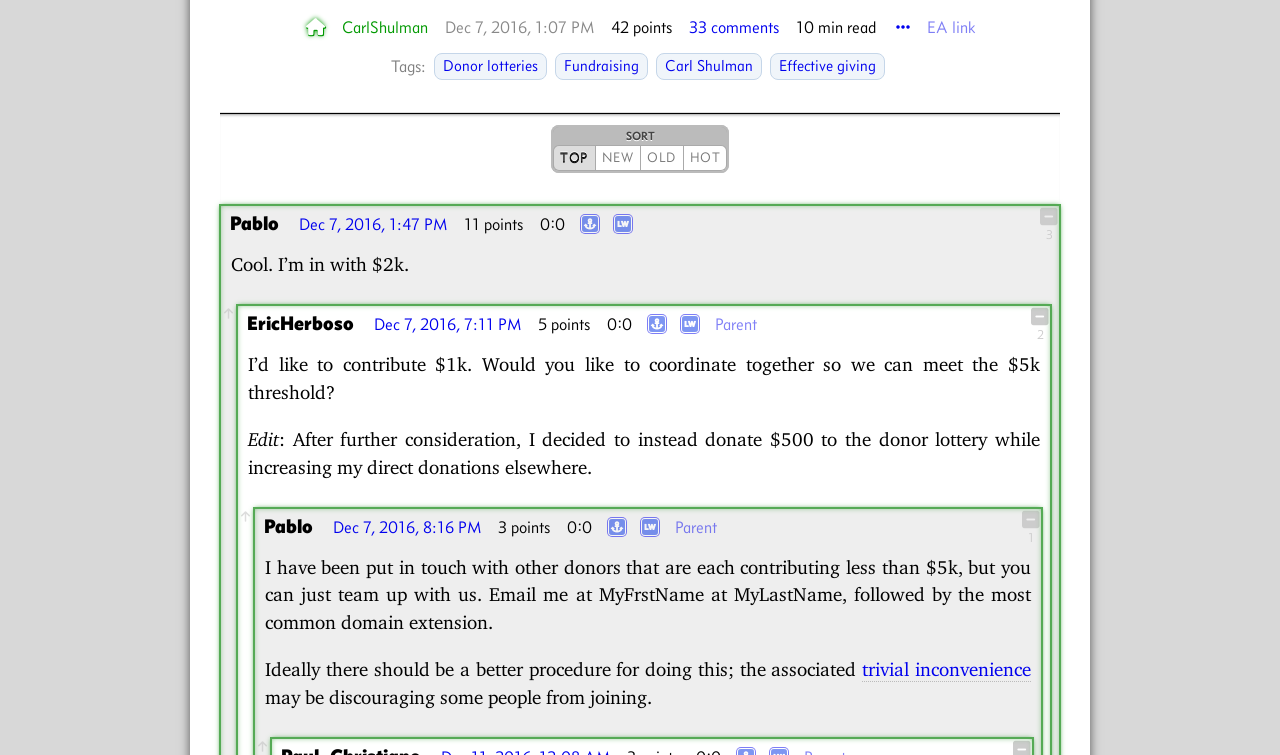Find the bounding box coordinates for the HTML element described as: "parent_node: Pablo title="Permalink"". The coordinates should consist of four float values between 0 and 1, i.e., [left, top, right, bottom].

[0.455, 0.28, 0.467, 0.314]